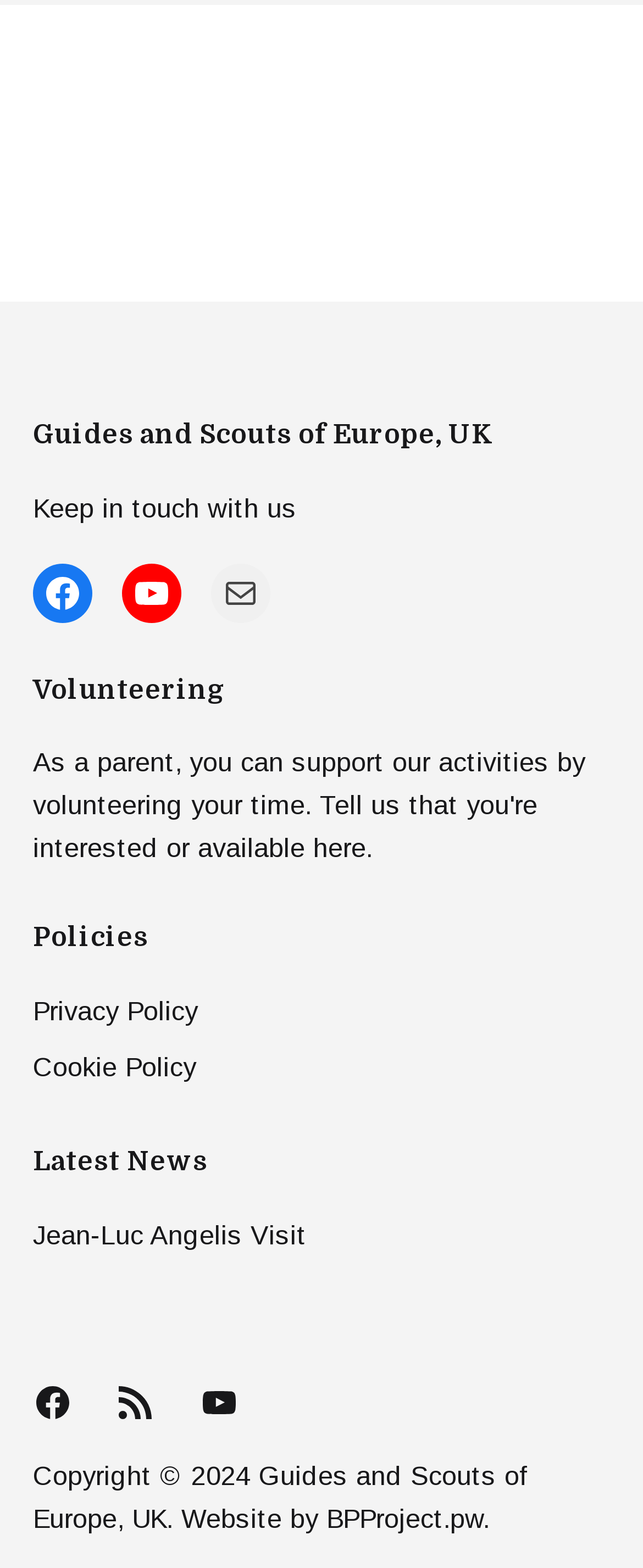Determine the bounding box coordinates for the area you should click to complete the following instruction: "View Facebook page".

[0.051, 0.359, 0.144, 0.397]